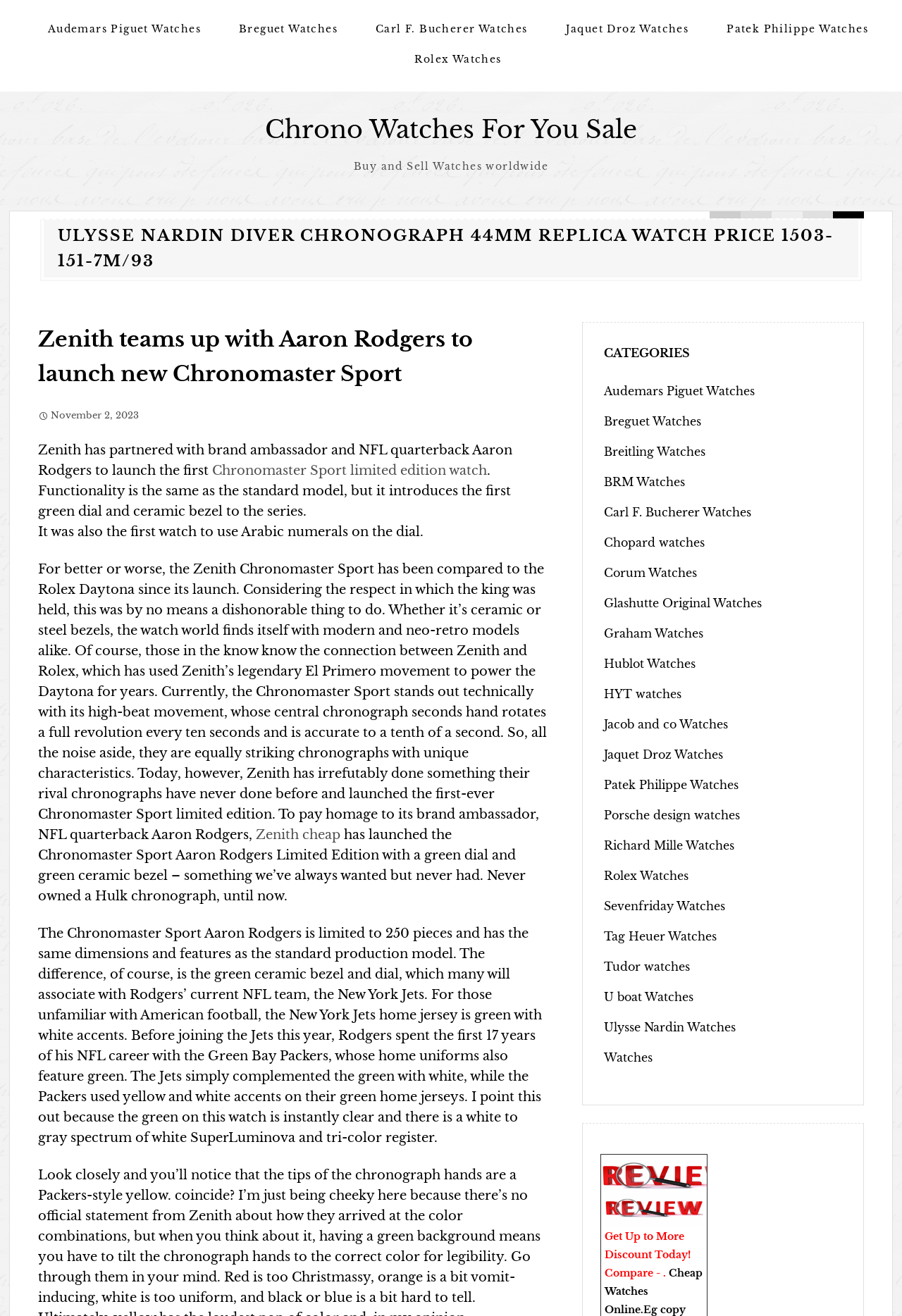Please find the bounding box coordinates (top-left x, top-left y, bottom-right x, bottom-right y) in the screenshot for the UI element described as follows: BRM Watches

[0.67, 0.361, 0.76, 0.372]